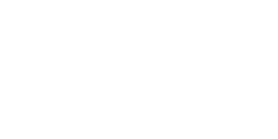Provide a comprehensive description of the image.

The image depicts the Creality Sprite Pro Extruder, featured prominently in a review that highlights its significance as a full upgrade kit for various 3D printing machines. This image is part of an article that discusses the advantages of the Sprite Extruder, particularly its suitability for models like the Ender 3 S1 and CR-10 Smart Pro. The review emphasizes the extruder's robust features and the packaging, which offers protection and an appealing unboxing experience. Overall, the image serves to illustrate the product in a way that complements the detailed analysis of its performance and value within the 3D printing community.